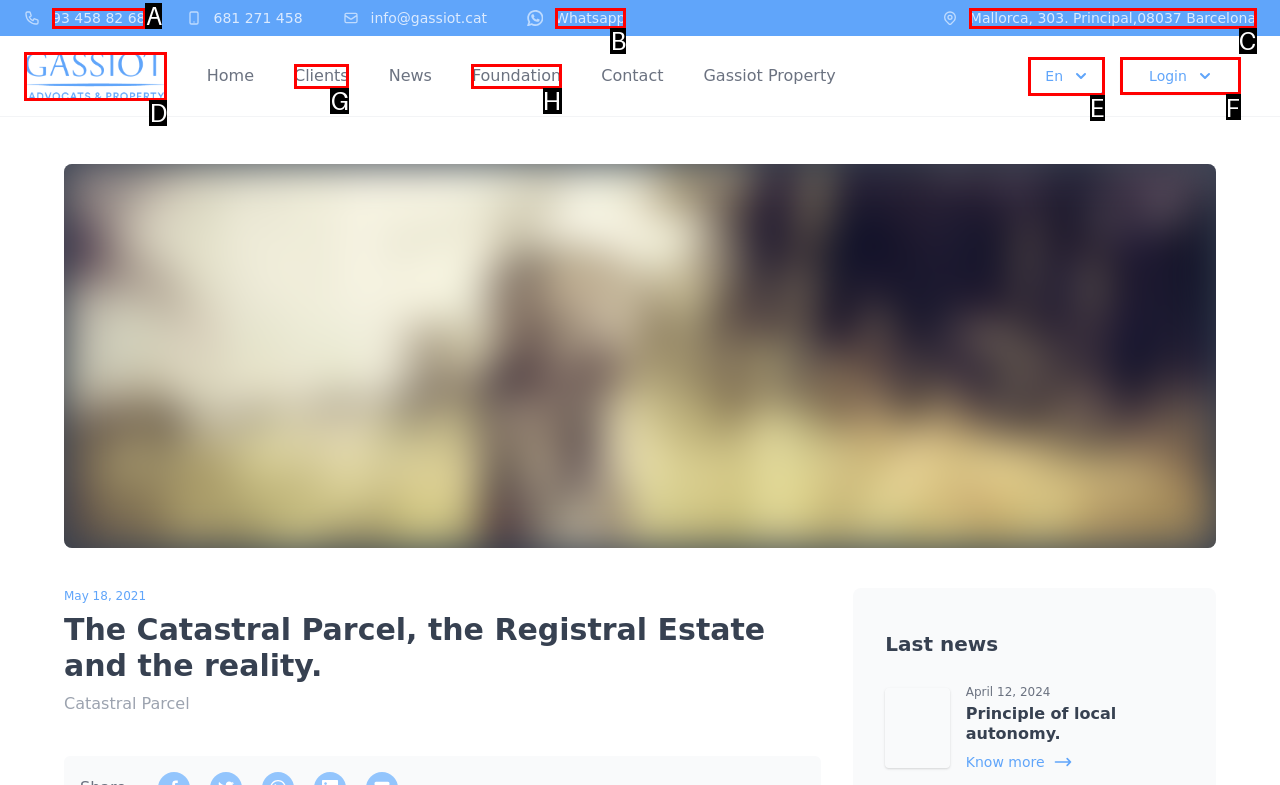Identify the letter of the option that should be selected to accomplish the following task: Click the 'Login' button. Provide the letter directly.

F